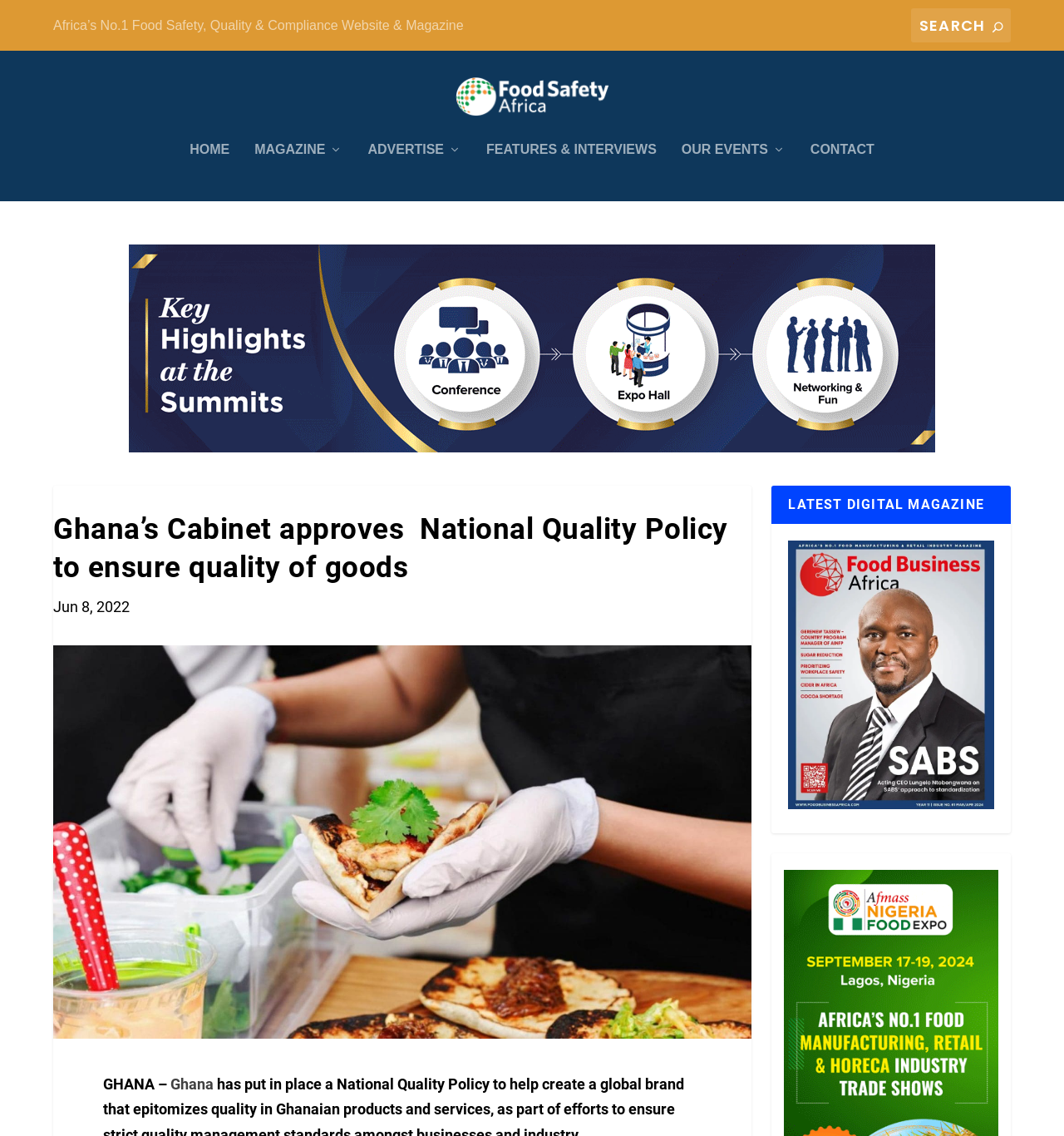Please identify the bounding box coordinates of the clickable element to fulfill the following instruction: "Go to the home page". The coordinates should be four float numbers between 0 and 1, i.e., [left, top, right, bottom].

[0.178, 0.135, 0.216, 0.187]